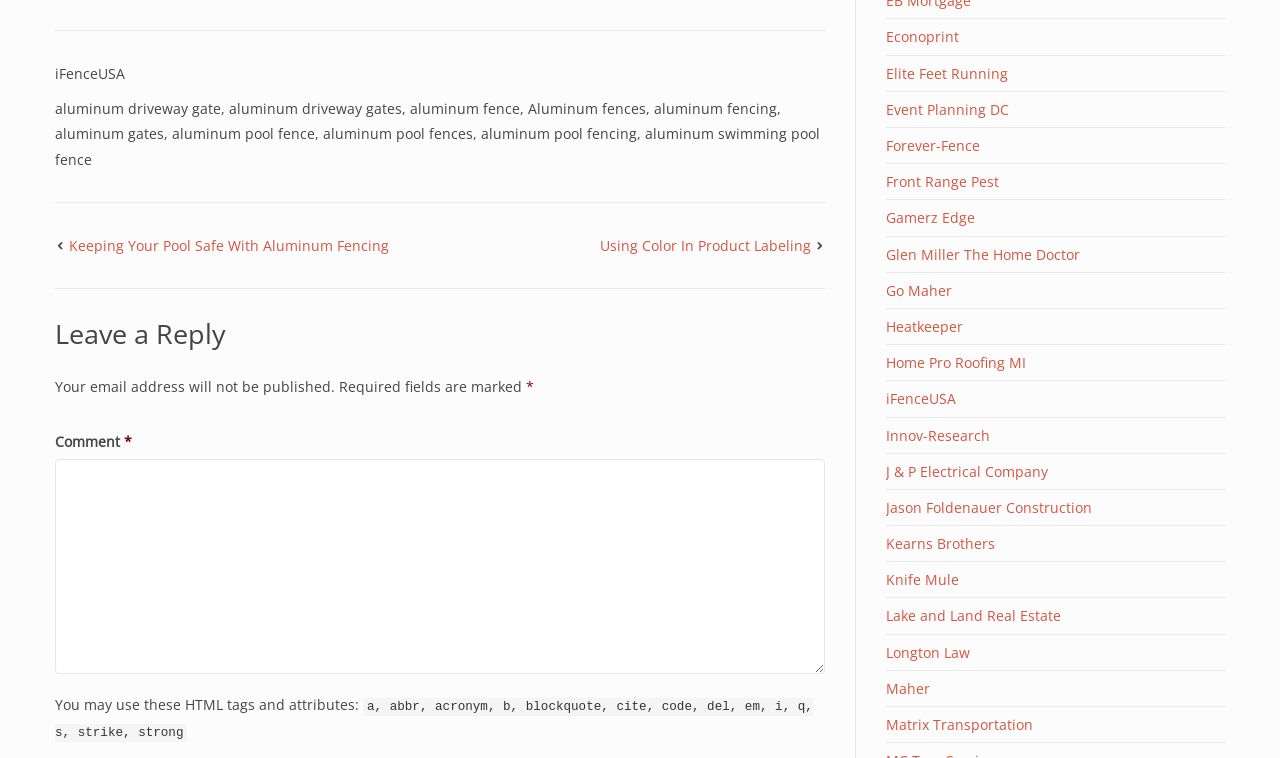Identify the bounding box for the element characterized by the following description: "Lake and Land Real Estate".

[0.692, 0.8, 0.829, 0.825]